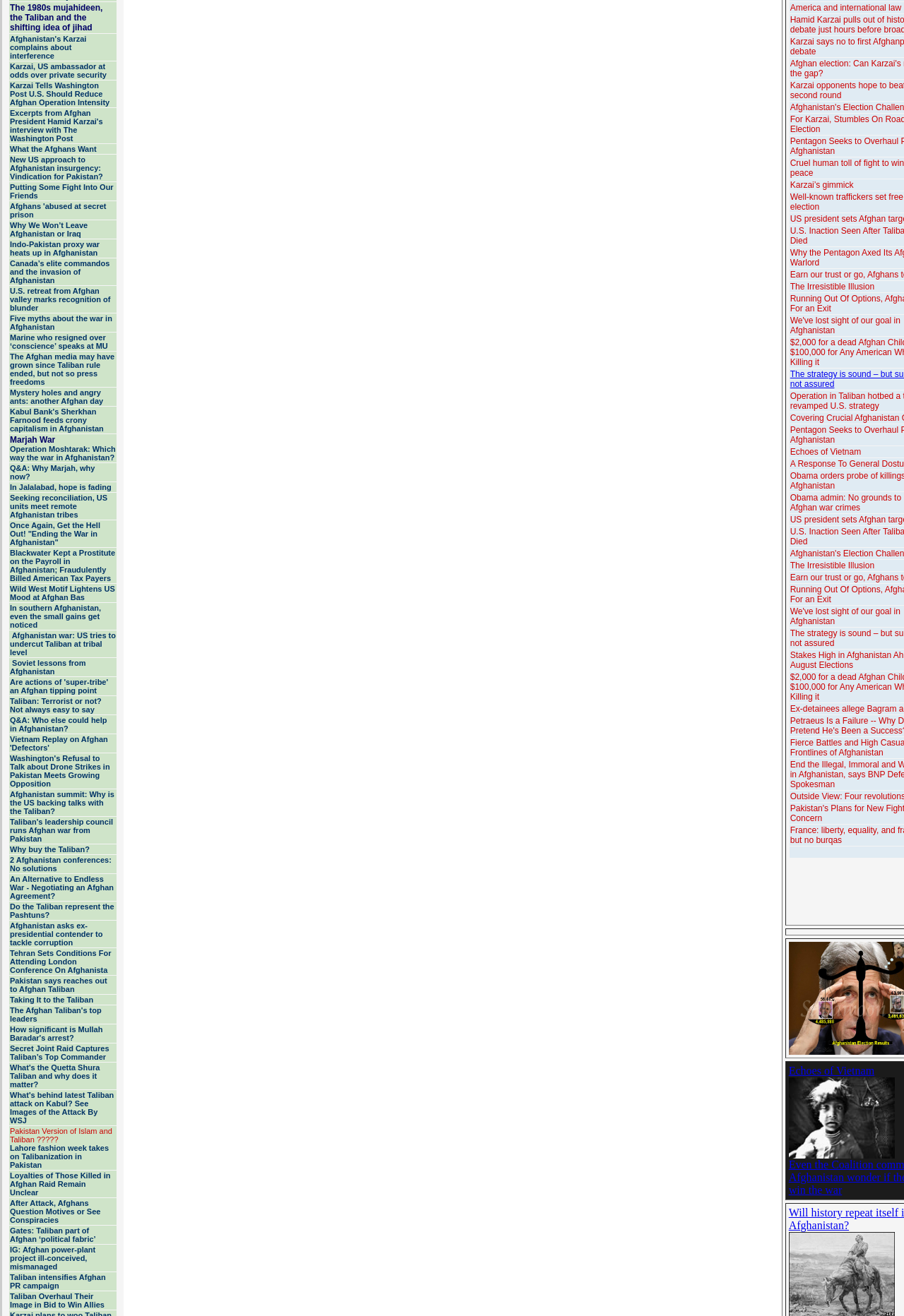Find the bounding box coordinates of the UI element according to this description: "Karzai’s gimmick".

[0.874, 0.137, 0.944, 0.144]